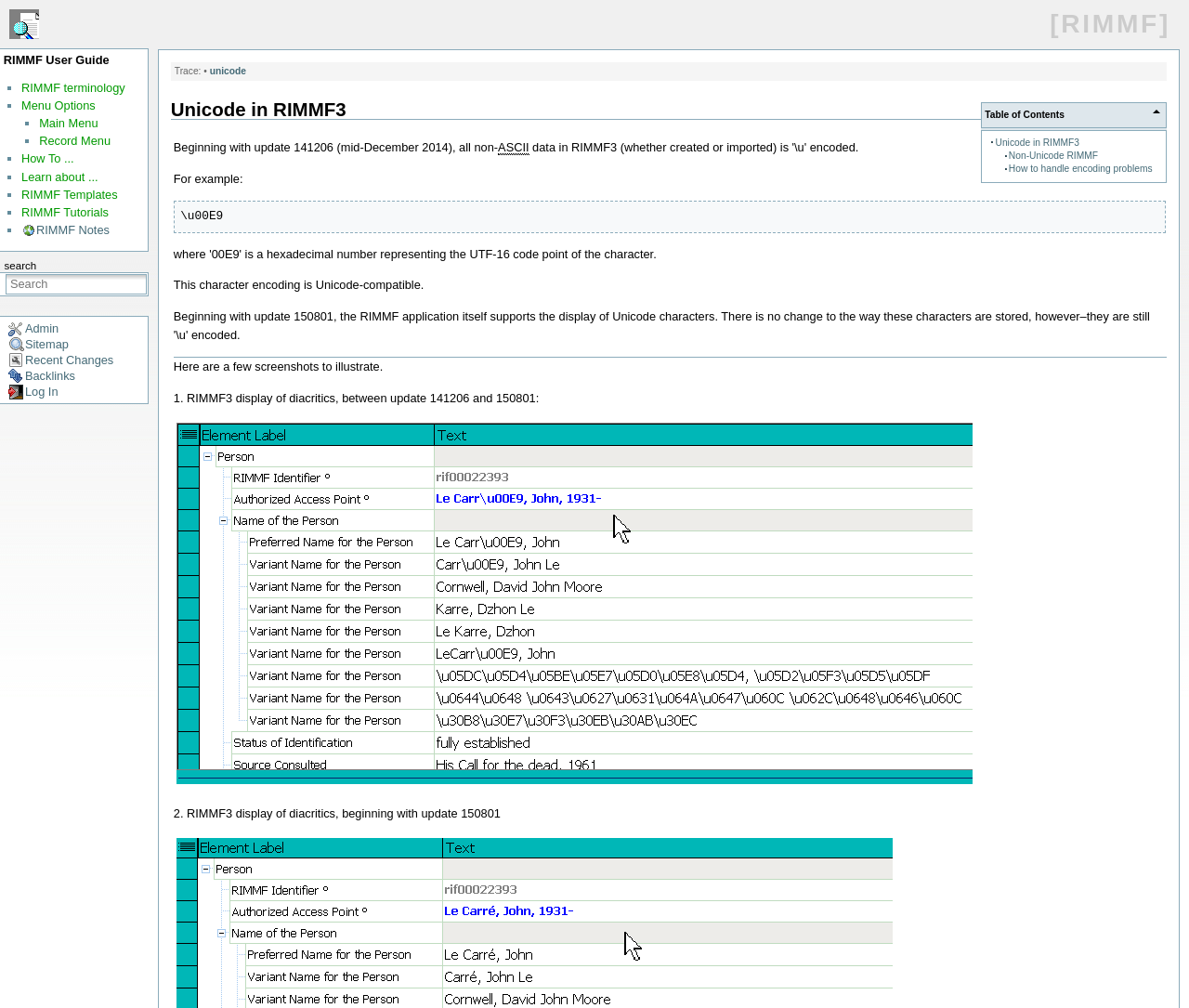Offer an extensive depiction of the webpage and its key elements.

This webpage appears to be a user guide for RIMMF, a software application. At the top, there is a link to the RIMMF homepage, accompanied by a small image. Below this, there is a heading that reads "RIMMF User Guide". 

Underneath the heading, there is a list of links, each preceded by a bullet point, that provide access to various sections of the guide, including terminology, menu options, and tutorials. 

On the right side of the page, there is a search bar with a label "search" and a text box where users can input their queries. 

Further down the page, there are links to administrative functions, such as "Admin", "Sitemap", and "Log In". 

The main content of the page is divided into sections, with headings that describe the topics being discussed. The first section is about Unicode in RIMMF3, and it explains how the software handles character encoding. There are also links to related topics, such as non-Unicode RIMMF and how to handle encoding problems. 

The page also includes screenshots to illustrate the display of diacritics in RIMMF3, with links to larger images. Throughout the page, there are various links and references to other resources, providing users with a comprehensive guide to using RIMMF.